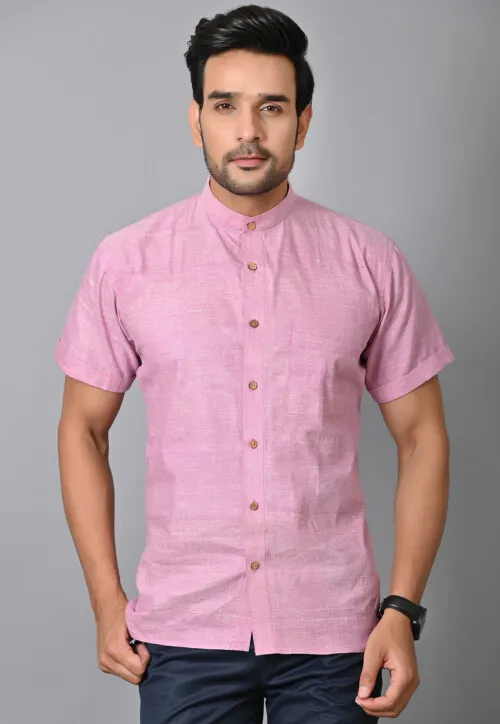What type of collar does the shirt have?
Please give a detailed and thorough answer to the question, covering all relevant points.

The caption describes the shirt as having a 'contemporary Mandarin collar', which indicates that the shirt features a Mandarin-style collar.